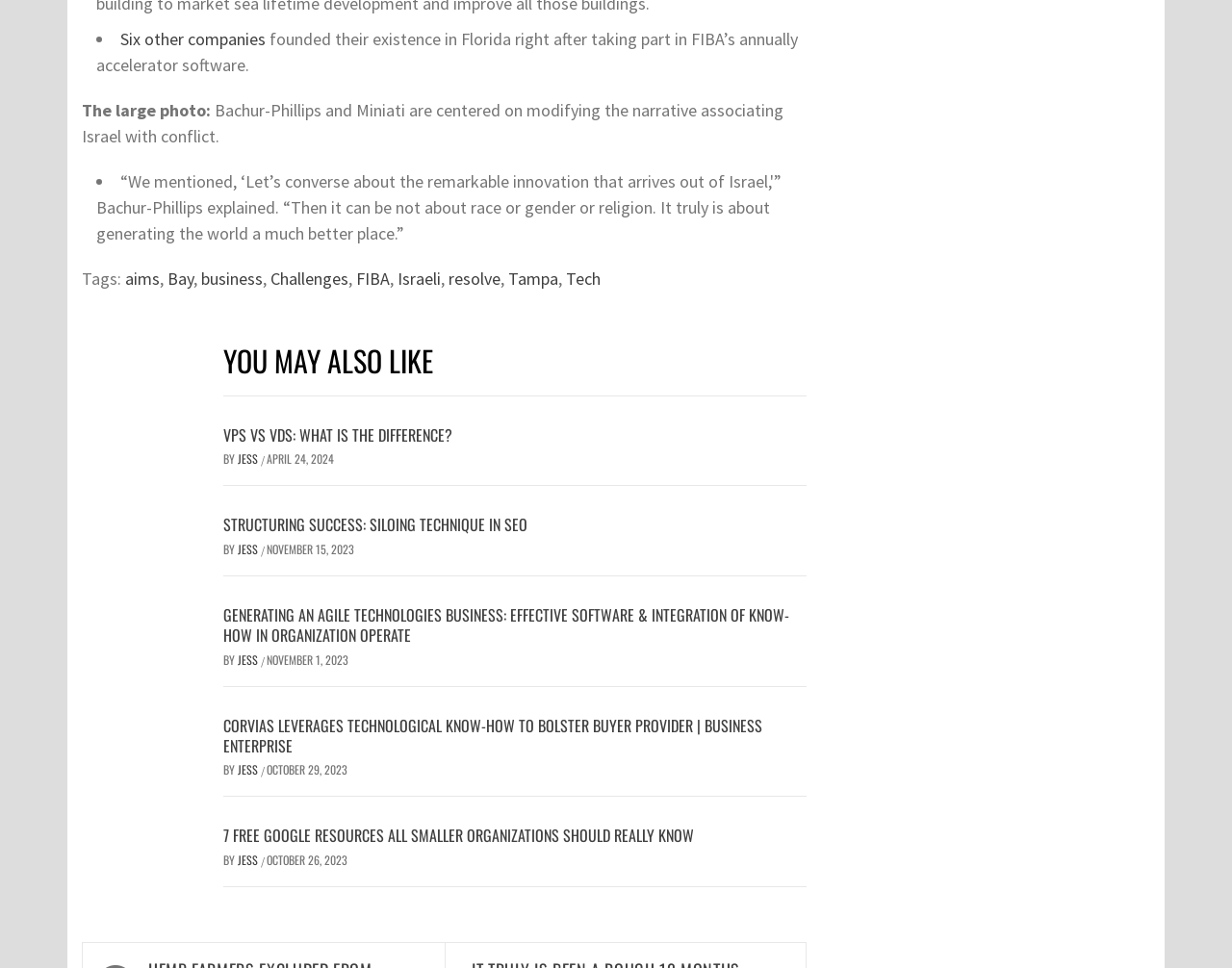Specify the bounding box coordinates of the region I need to click to perform the following instruction: "Read the article 'VPS VS VDS: WHAT IS THE DIFFERENCE?'". The coordinates must be four float numbers in the range of 0 to 1, i.e., [left, top, right, bottom].

[0.181, 0.437, 0.367, 0.461]